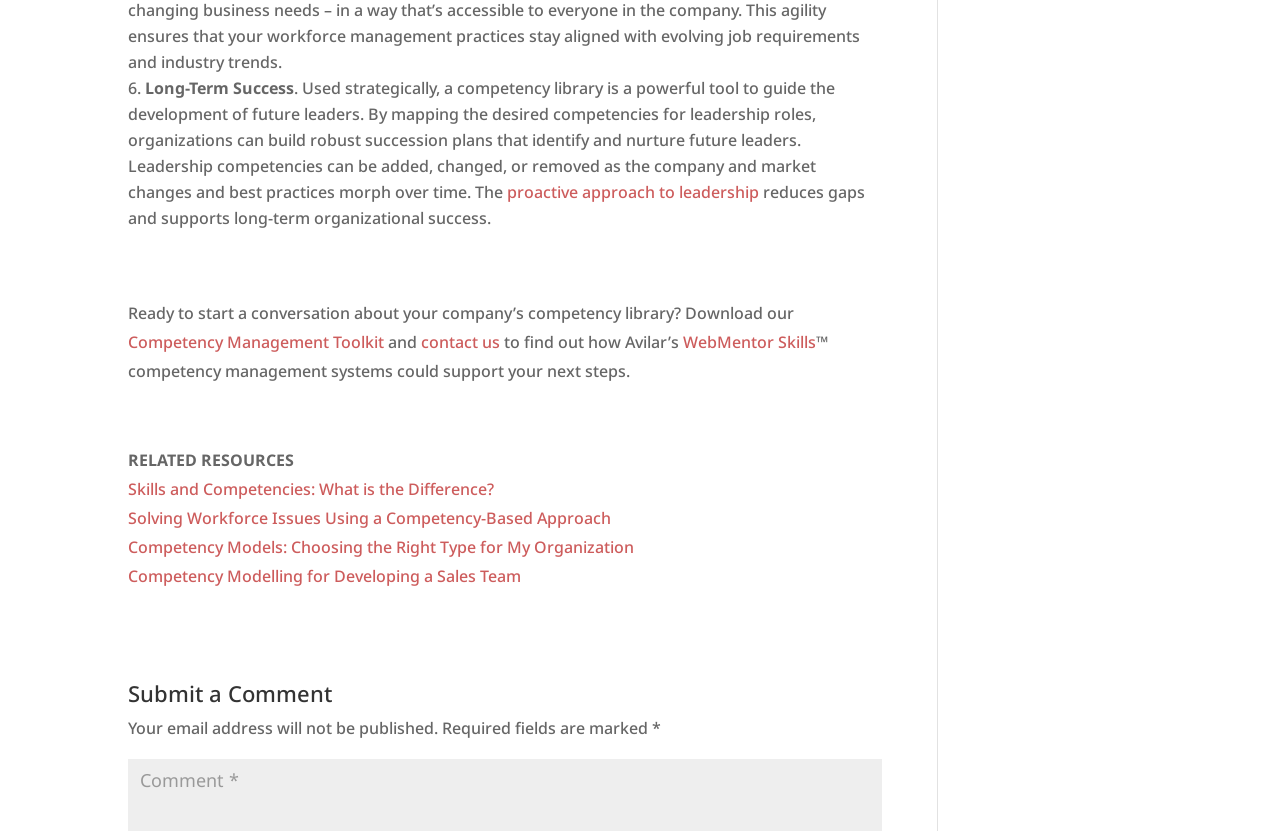Please determine the bounding box coordinates of the element's region to click for the following instruction: "Download the Competency Management Toolkit".

[0.1, 0.398, 0.3, 0.425]